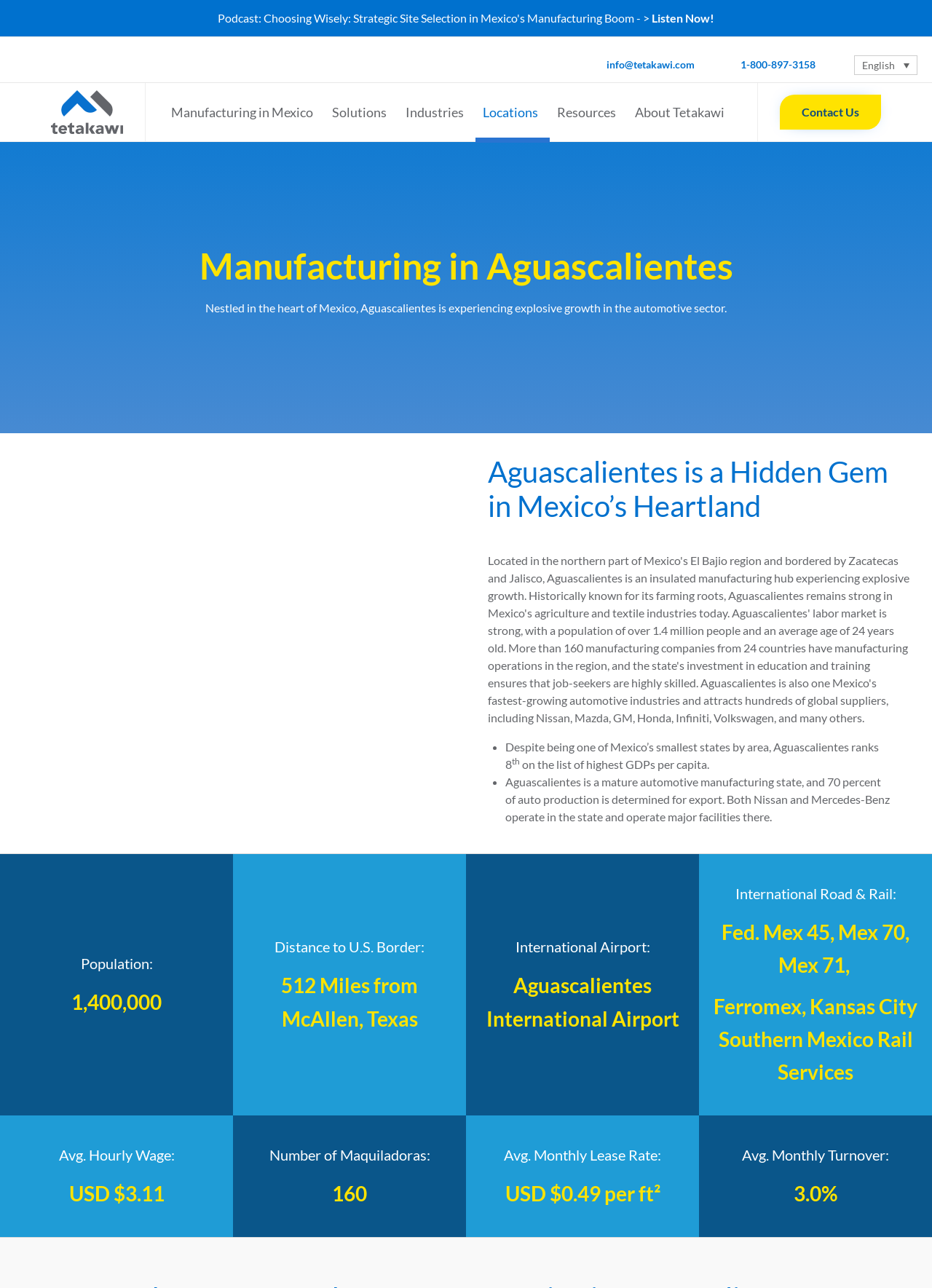Locate the bounding box coordinates of the element that needs to be clicked to carry out the instruction: "Learn more about Grafana". The coordinates should be given as four float numbers ranging from 0 to 1, i.e., [left, top, right, bottom].

None